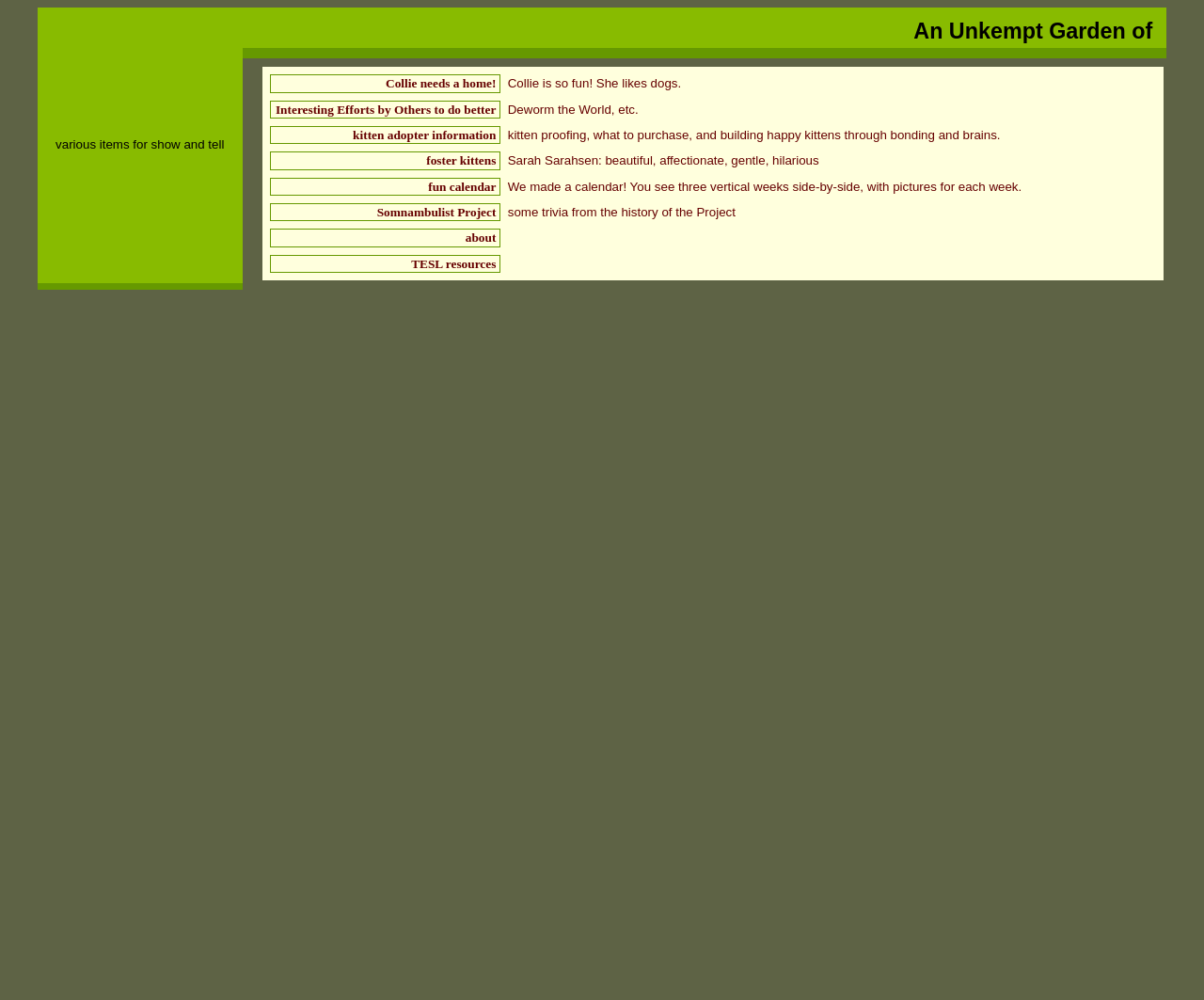Find the bounding box coordinates for the area you need to click to carry out the instruction: "Learn about 'TESL resources'". The coordinates should be four float numbers between 0 and 1, indicated as [left, top, right, bottom].

[0.342, 0.256, 0.412, 0.271]